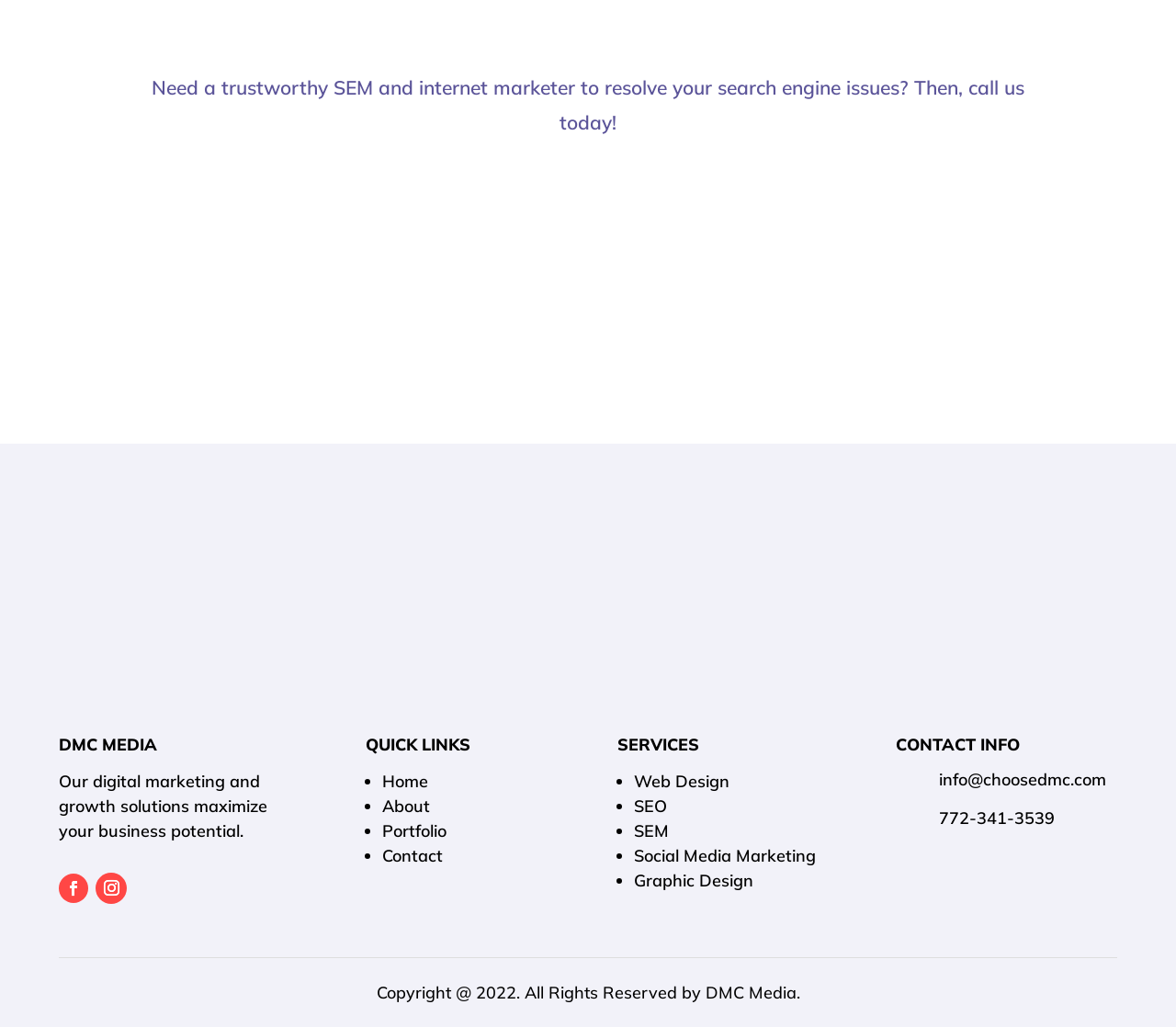Kindly determine the bounding box coordinates of the area that needs to be clicked to fulfill this instruction: "Learn about SEO services".

[0.539, 0.775, 0.567, 0.795]